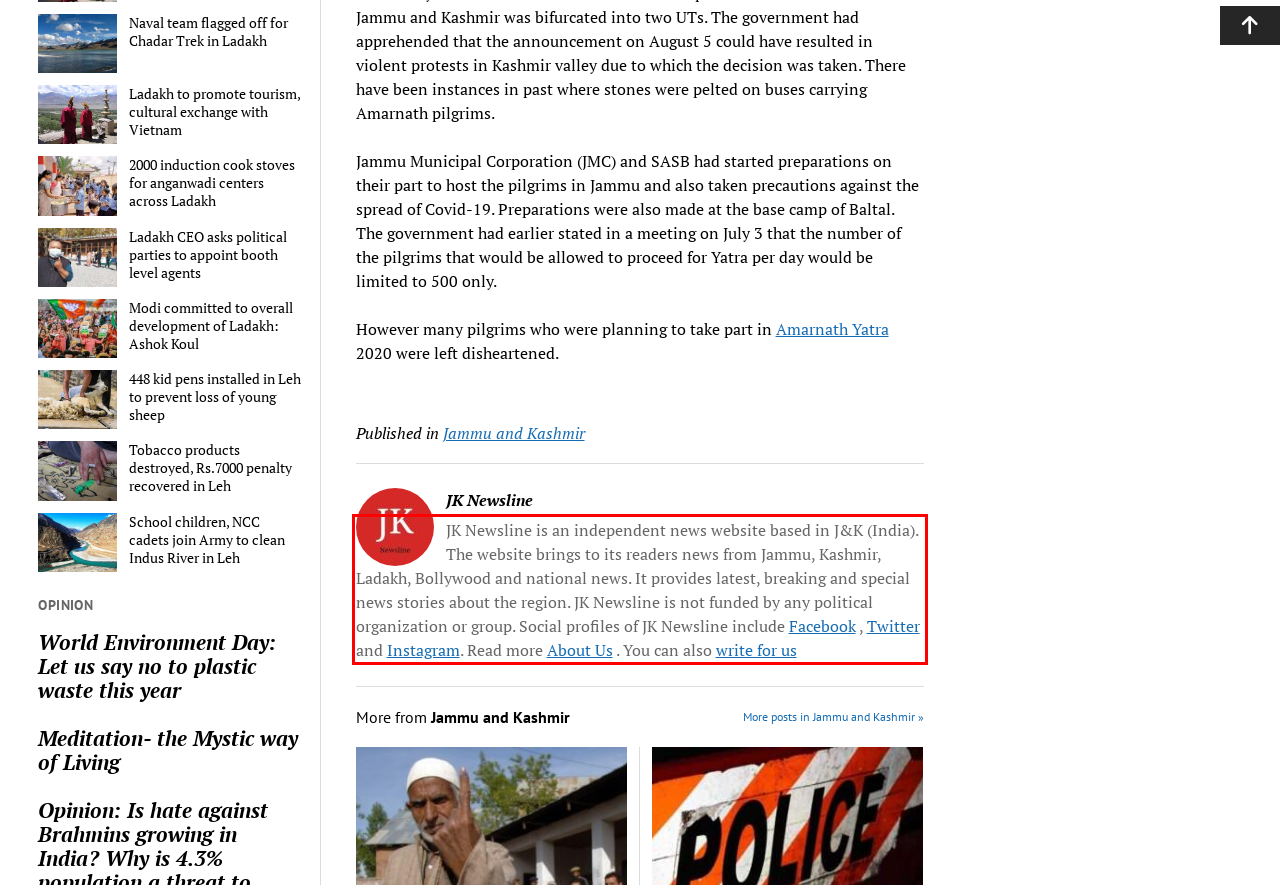Analyze the screenshot of the webpage and extract the text from the UI element that is inside the red bounding box.

JK Newsline is an independent news website based in J&K (India). The website brings to its readers news from Jammu, Kashmir, Ladakh, Bollywood and national news. It provides latest, breaking and special news stories about the region. JK Newsline is not funded by any political organization or group. Social profiles of JK Newsline include Facebook , Twitter and Instagram. Read more About Us . You can also write for us